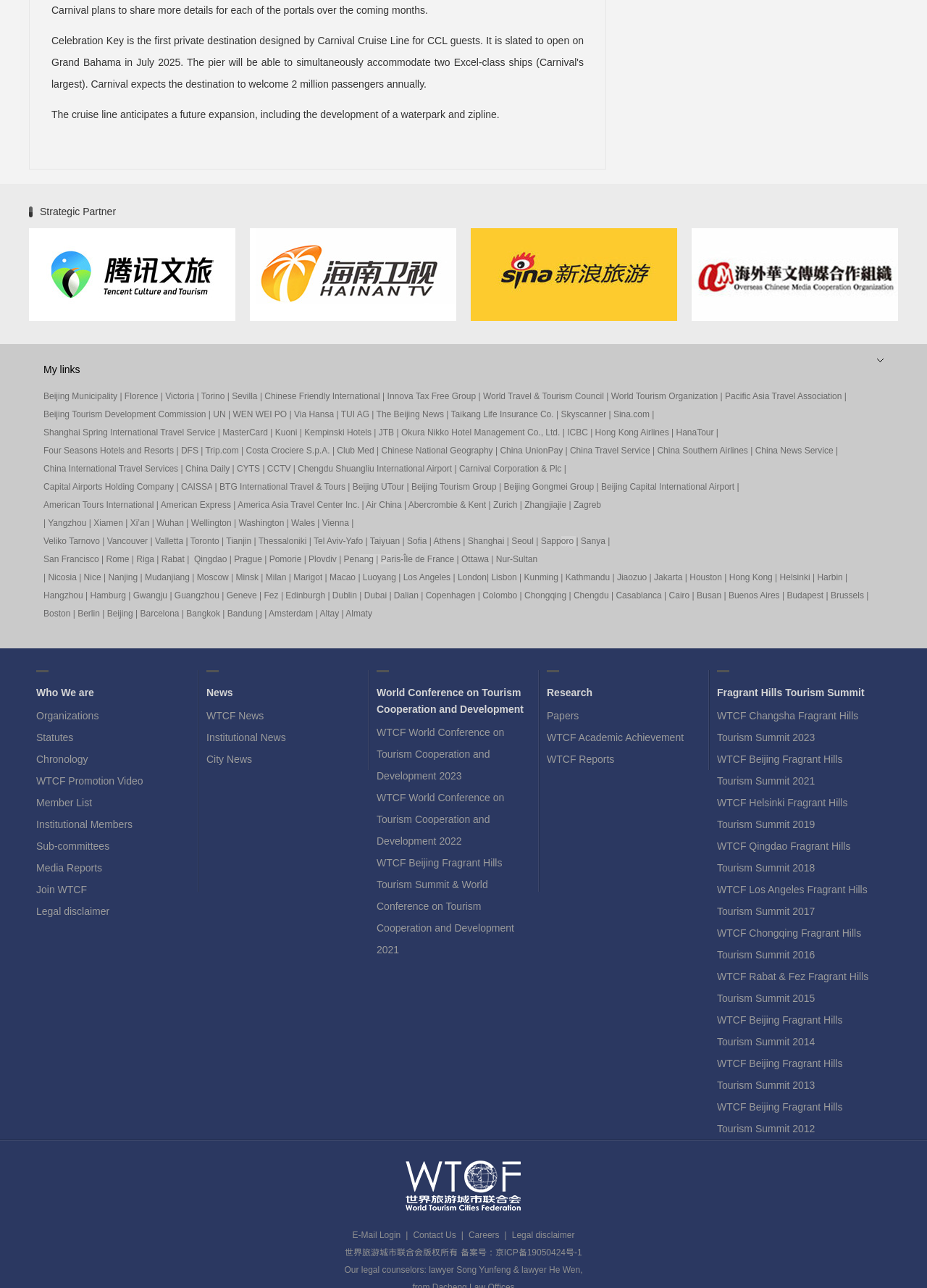Identify the bounding box coordinates for the region of the element that should be clicked to carry out the instruction: "View the 'Ventriloquist Central Collection'". The bounding box coordinates should be four float numbers between 0 and 1, i.e., [left, top, right, bottom].

None